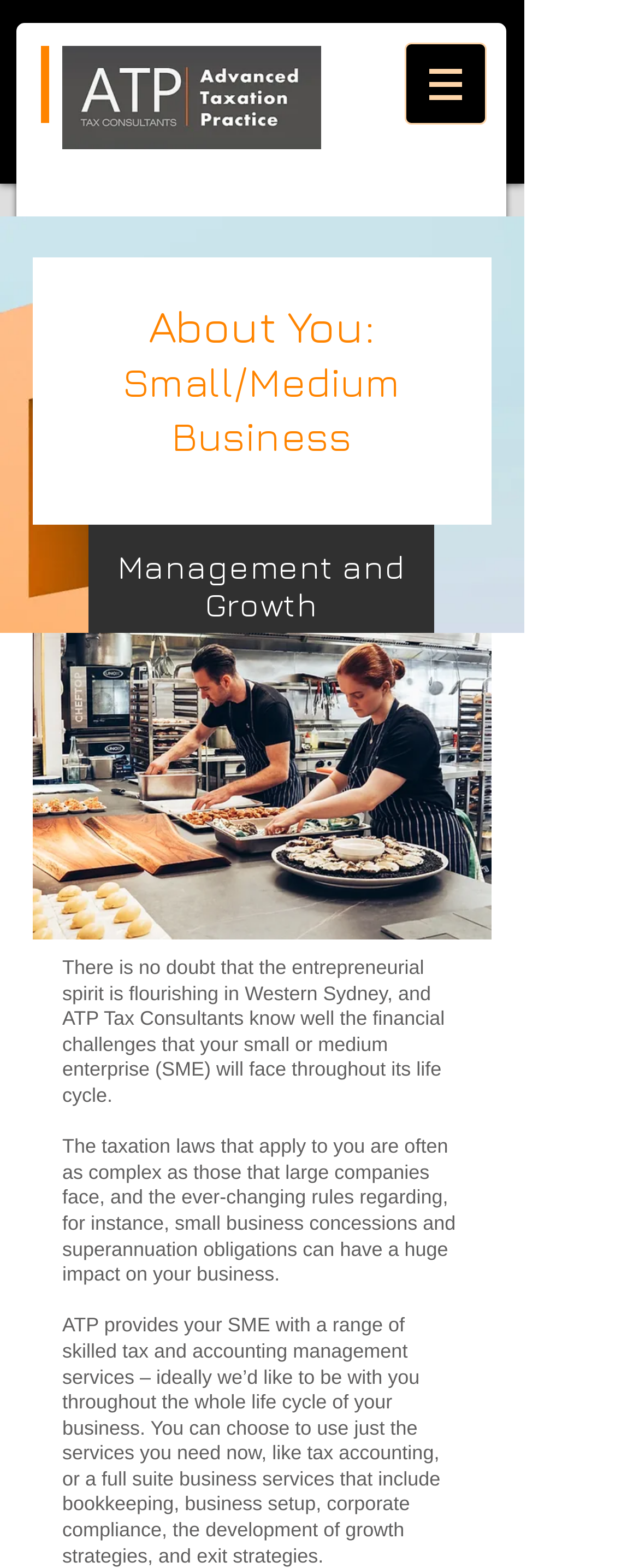What services does ATP provide to SMEs?
Using the image, respond with a single word or phrase.

Tax and accounting management services